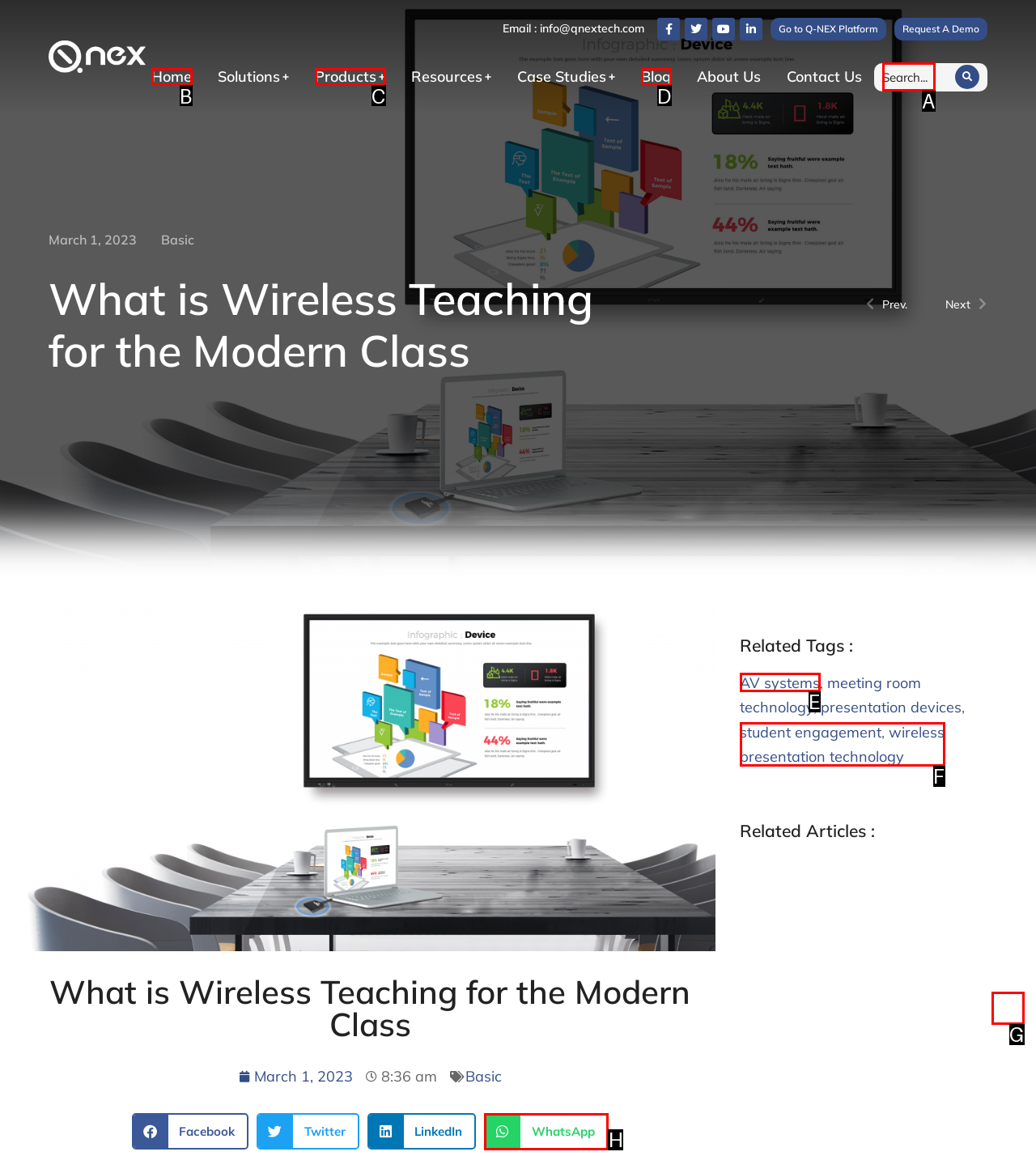Determine the HTML element to click for the instruction: Read the blog.
Answer with the letter corresponding to the correct choice from the provided options.

D